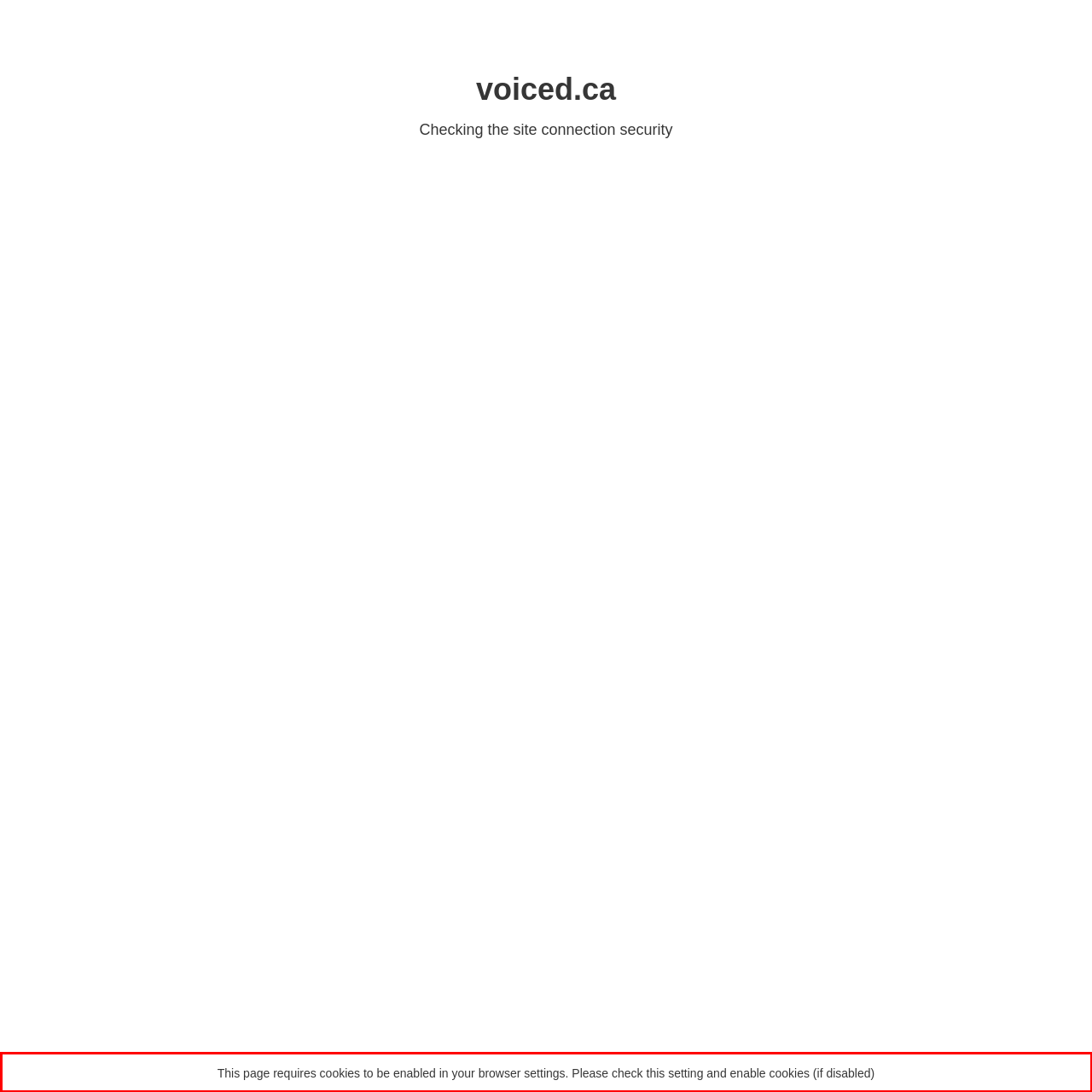You are provided with a screenshot of a webpage that includes a red bounding box. Extract and generate the text content found within the red bounding box.

This page requires cookies to be enabled in your browser settings. Please check this setting and enable cookies (if disabled)